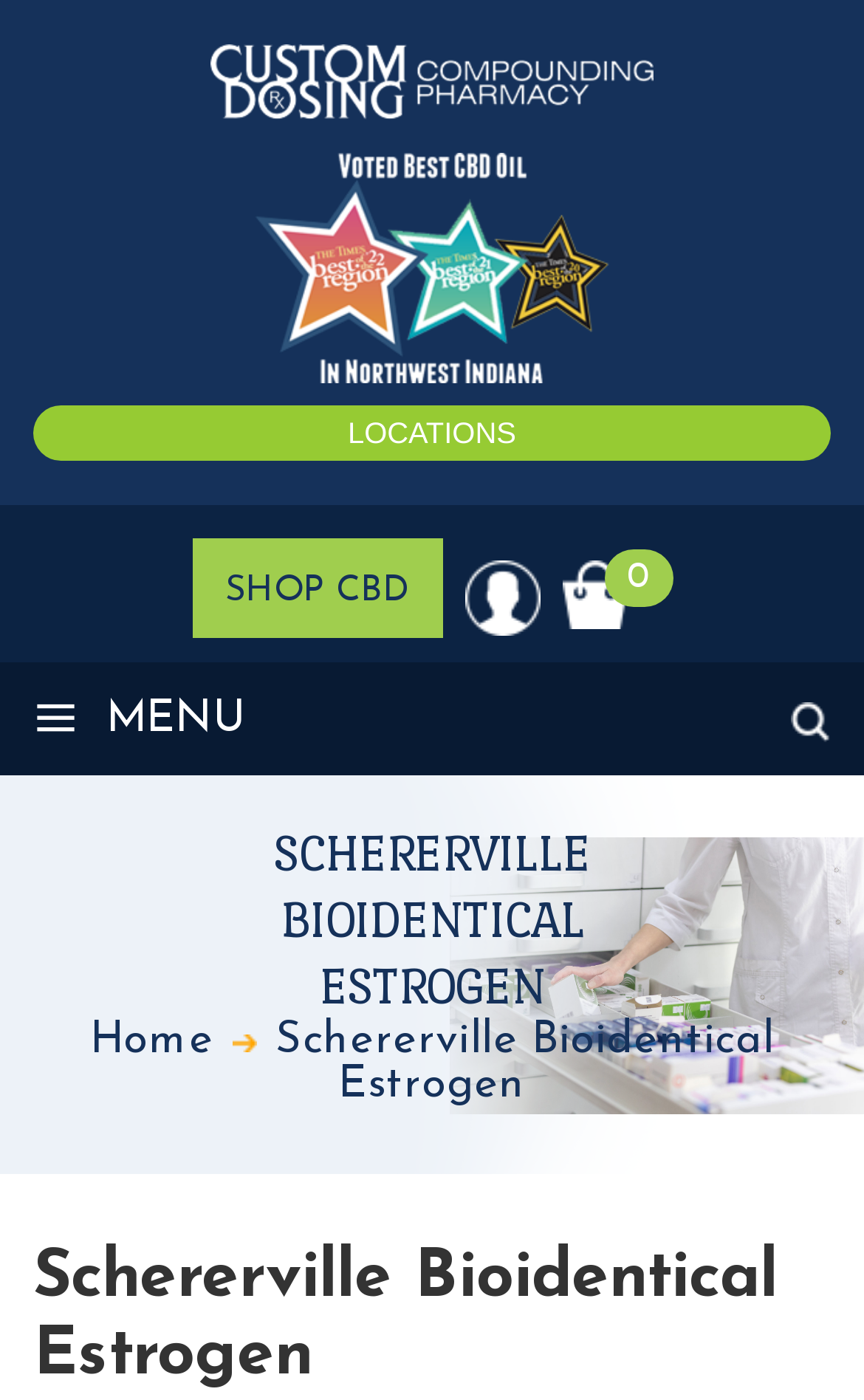Can you find the bounding box coordinates for the element to click on to achieve the instruction: "contact the photographer"?

None